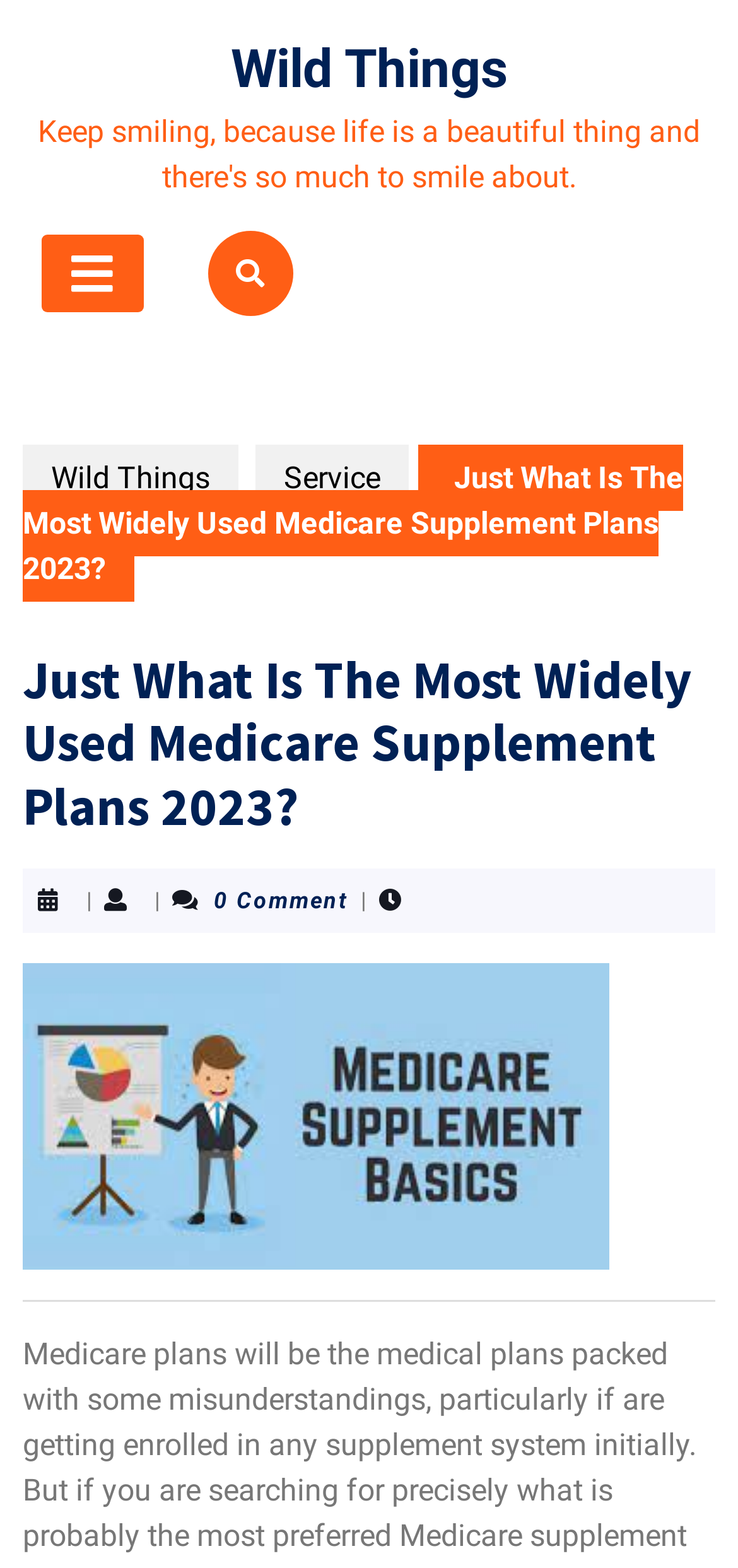Please find the bounding box for the UI component described as follows: "Service".

[0.346, 0.284, 0.554, 0.326]